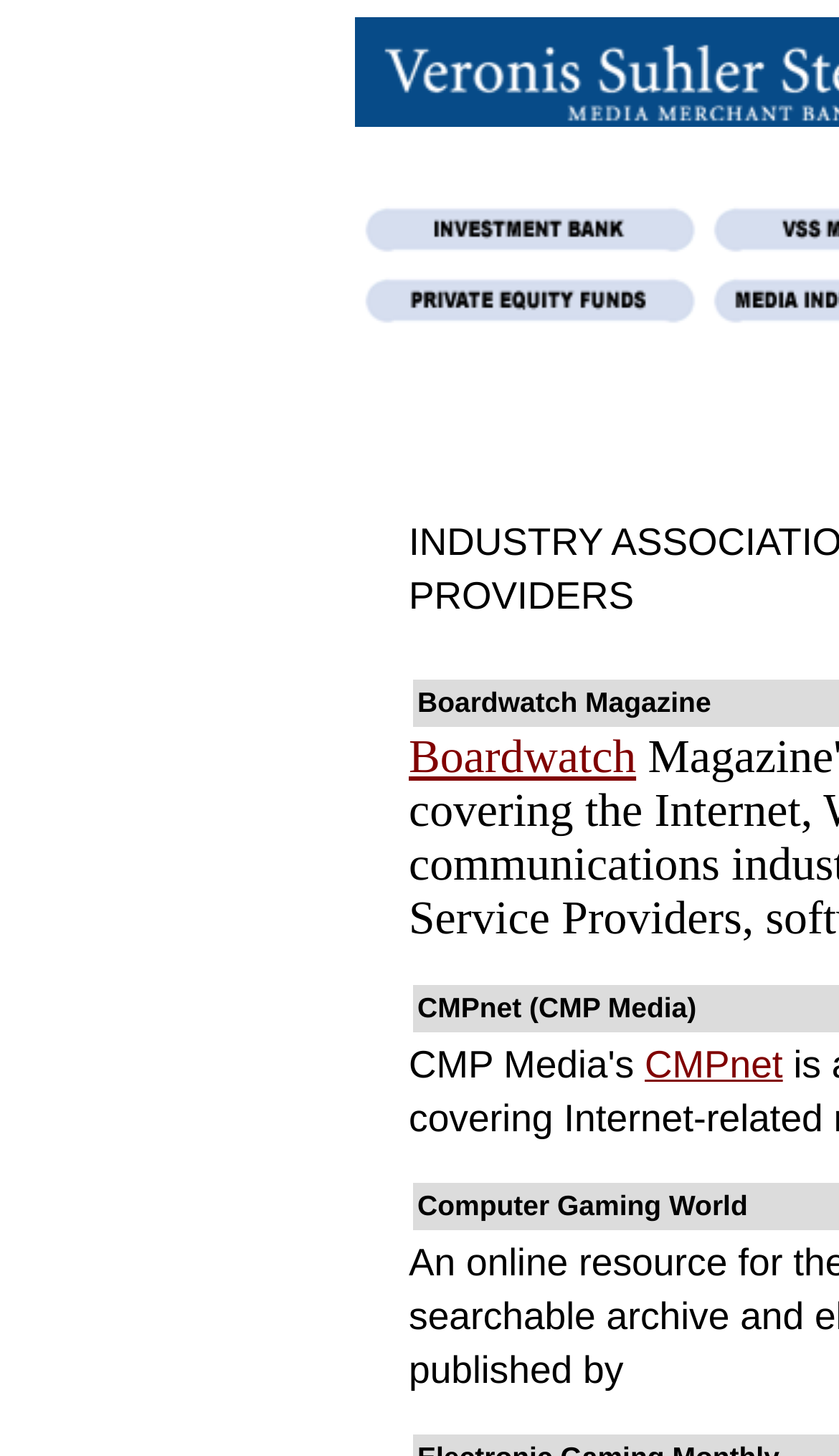Find the bounding box of the web element that fits this description: "alt="Investment Bank" name="Image17"".

[0.431, 0.157, 0.831, 0.182]